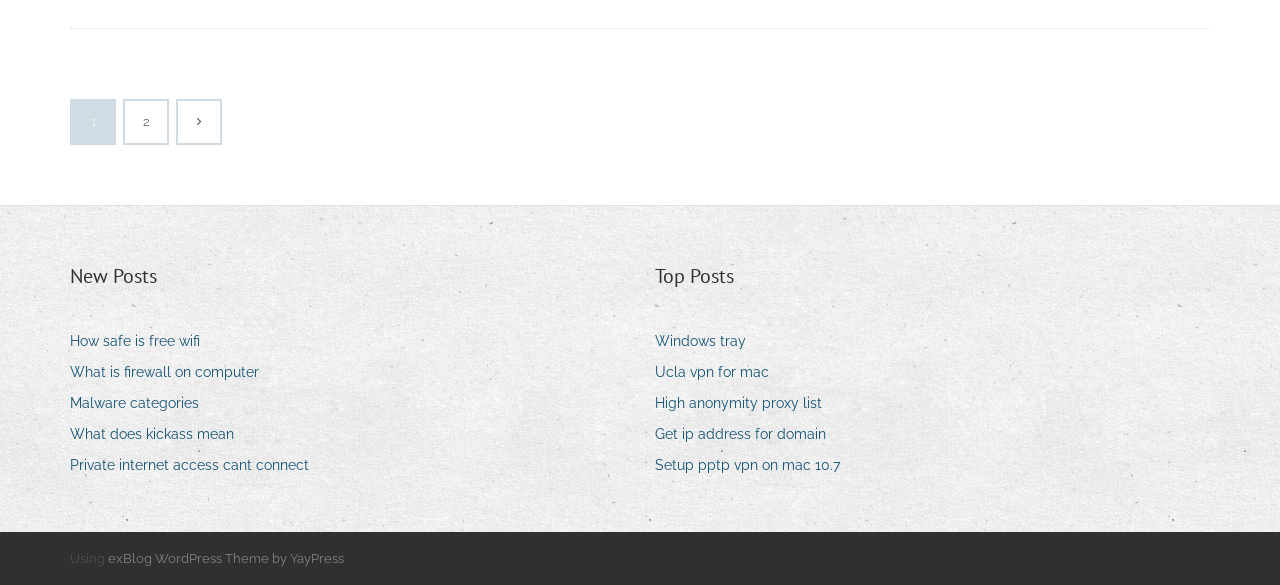Answer in one word or a short phrase: 
What is the theme of the website?

exBlog WordPress Theme by YayPress